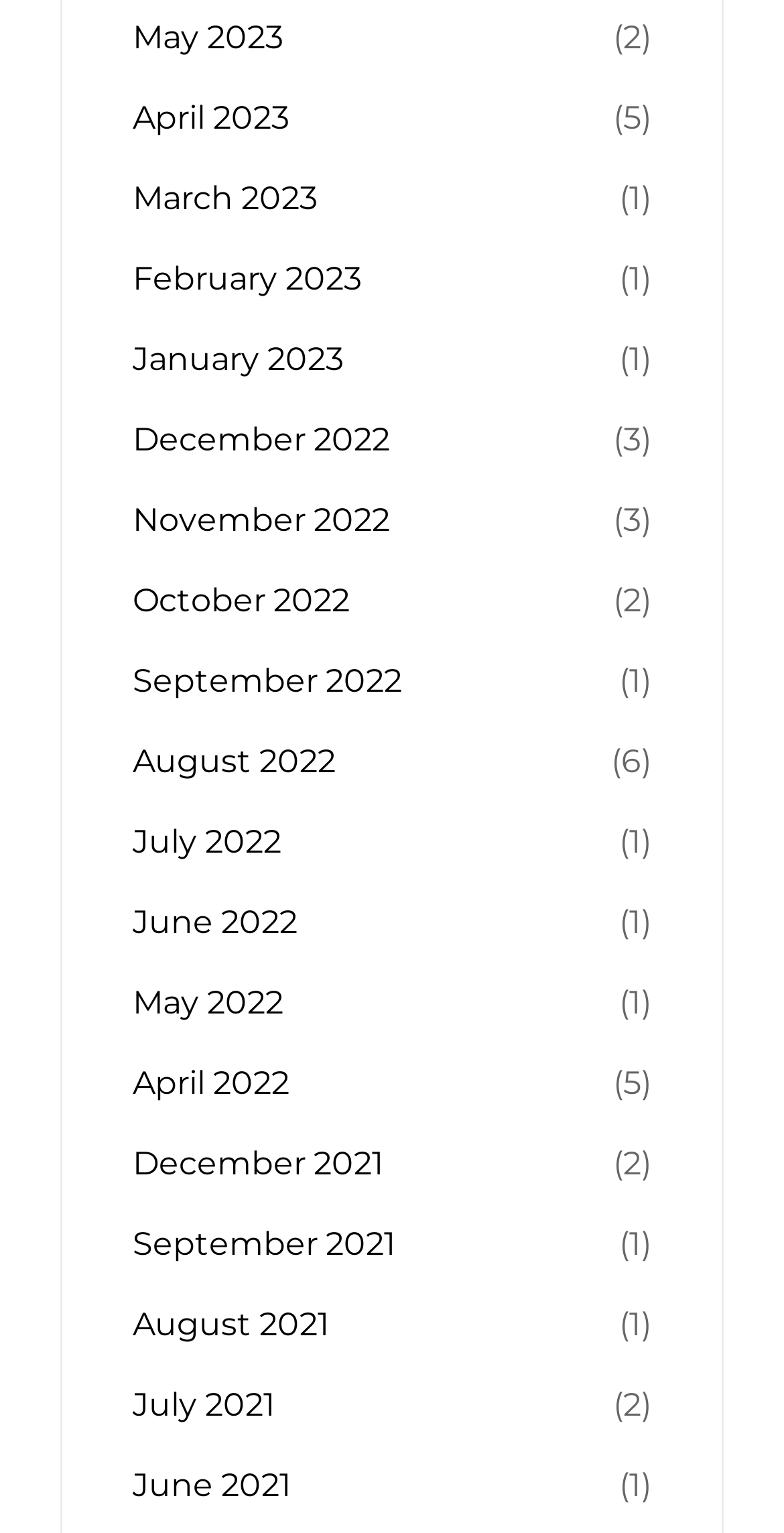Carefully observe the image and respond to the question with a detailed answer:
How many months have only one link?

I counted the number of months that have only one link, and found that there are 7 months with only one link.